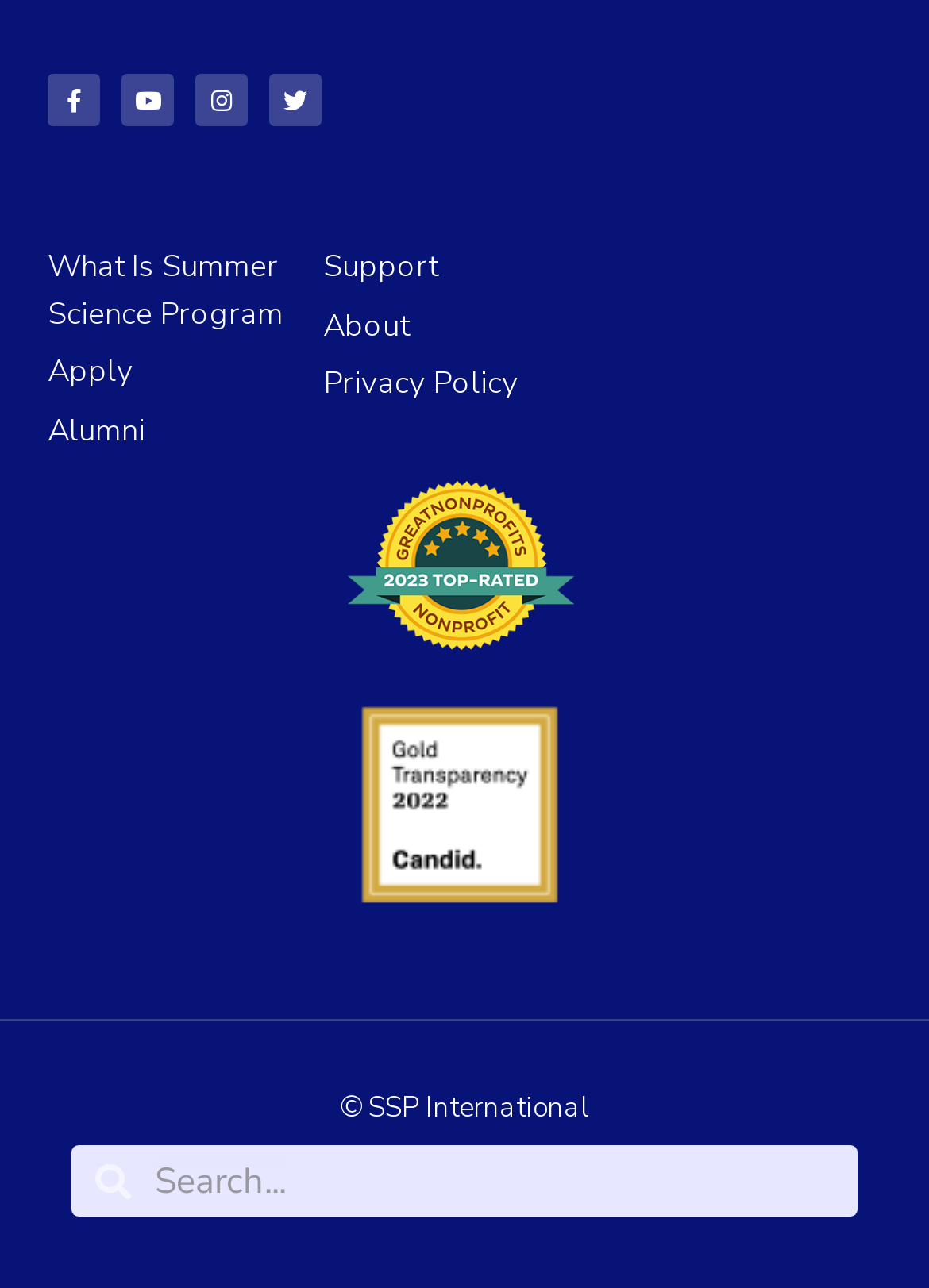Locate the bounding box coordinates of the item that should be clicked to fulfill the instruction: "Search for products".

None